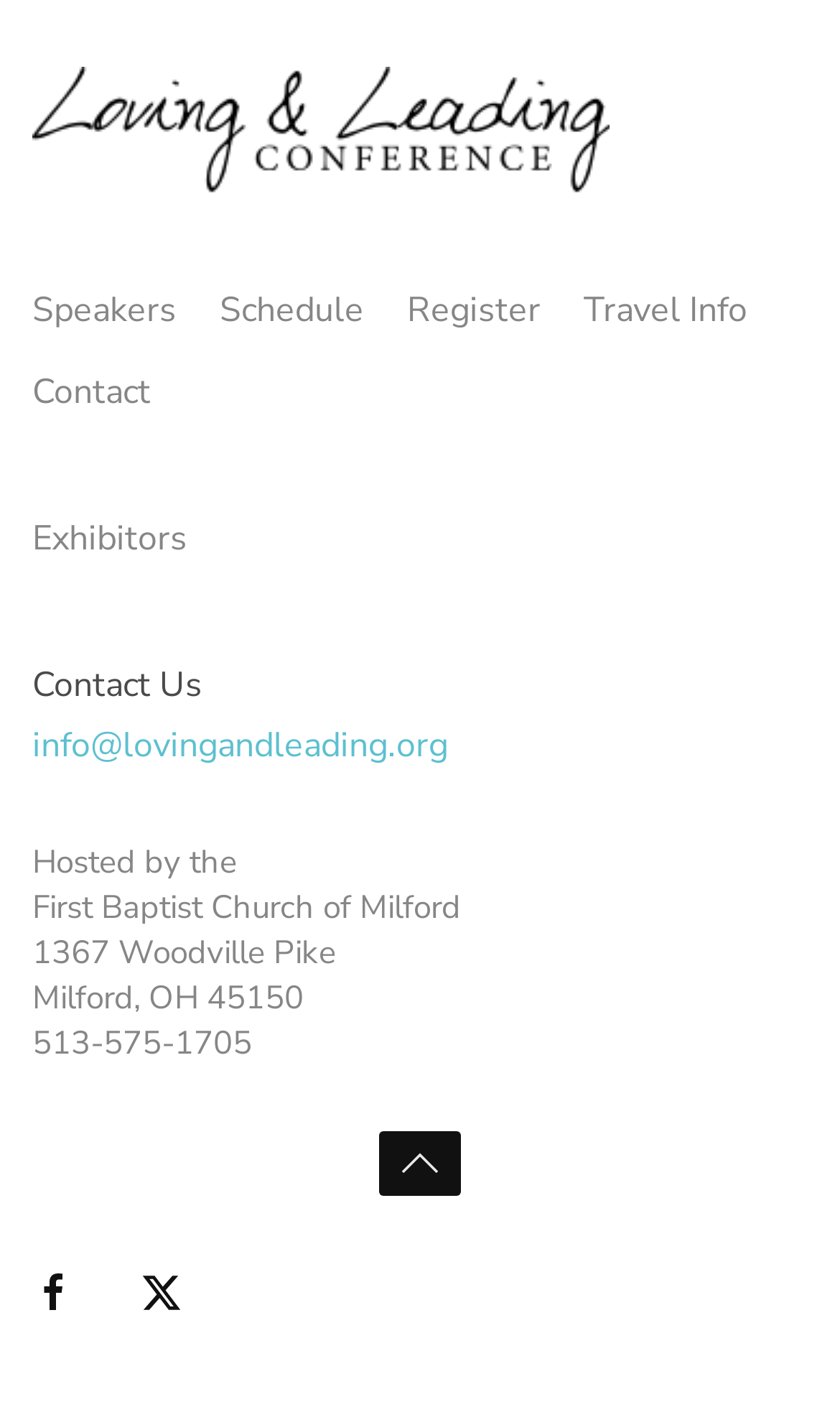What is the address of the First Baptist Church of Milford?
Give a single word or phrase answer based on the content of the image.

1367 Woodville Pike, Milford, OH 45150